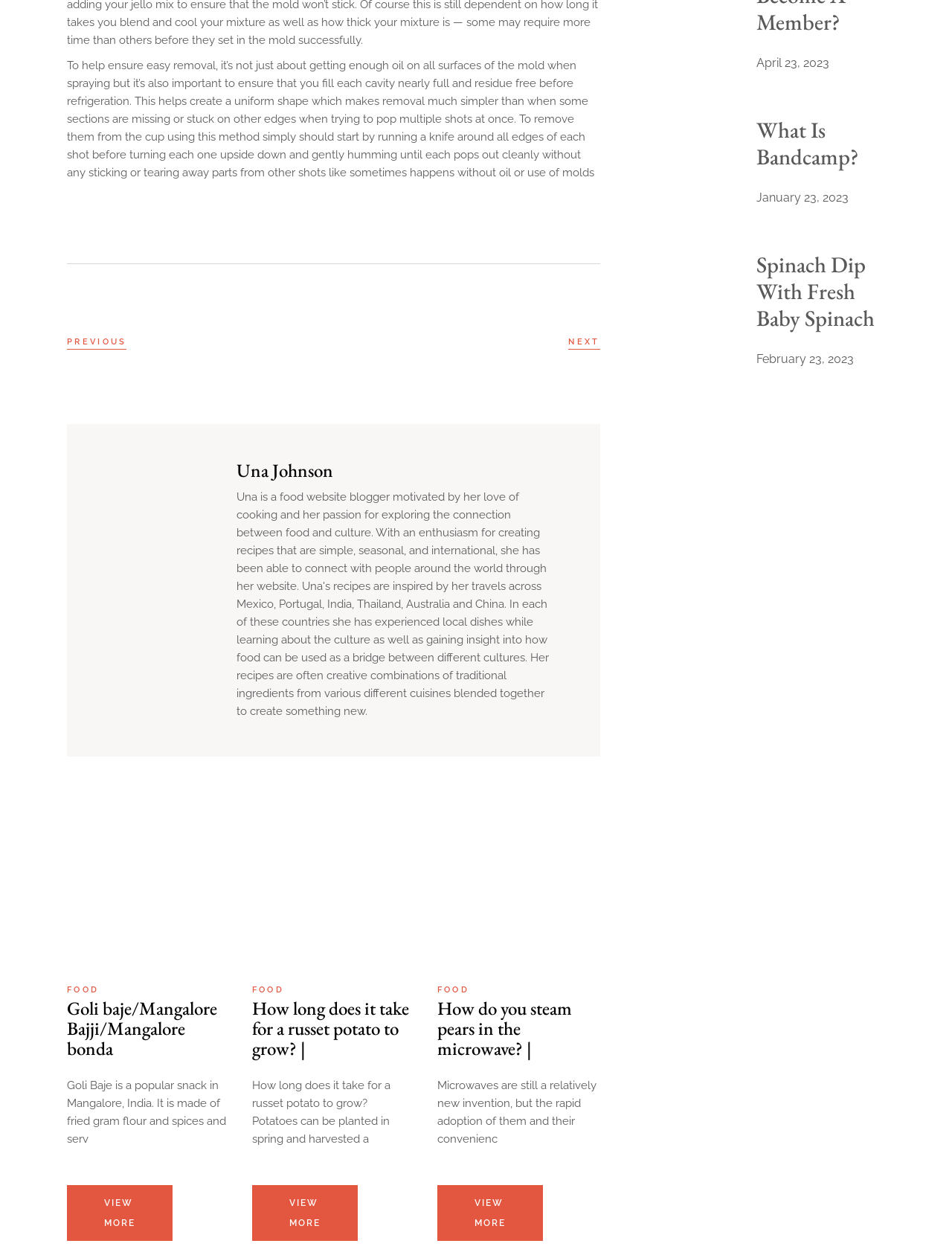Please determine the bounding box coordinates of the element's region to click for the following instruction: "Click the 'PREVIOUS' link".

[0.07, 0.266, 0.133, 0.277]